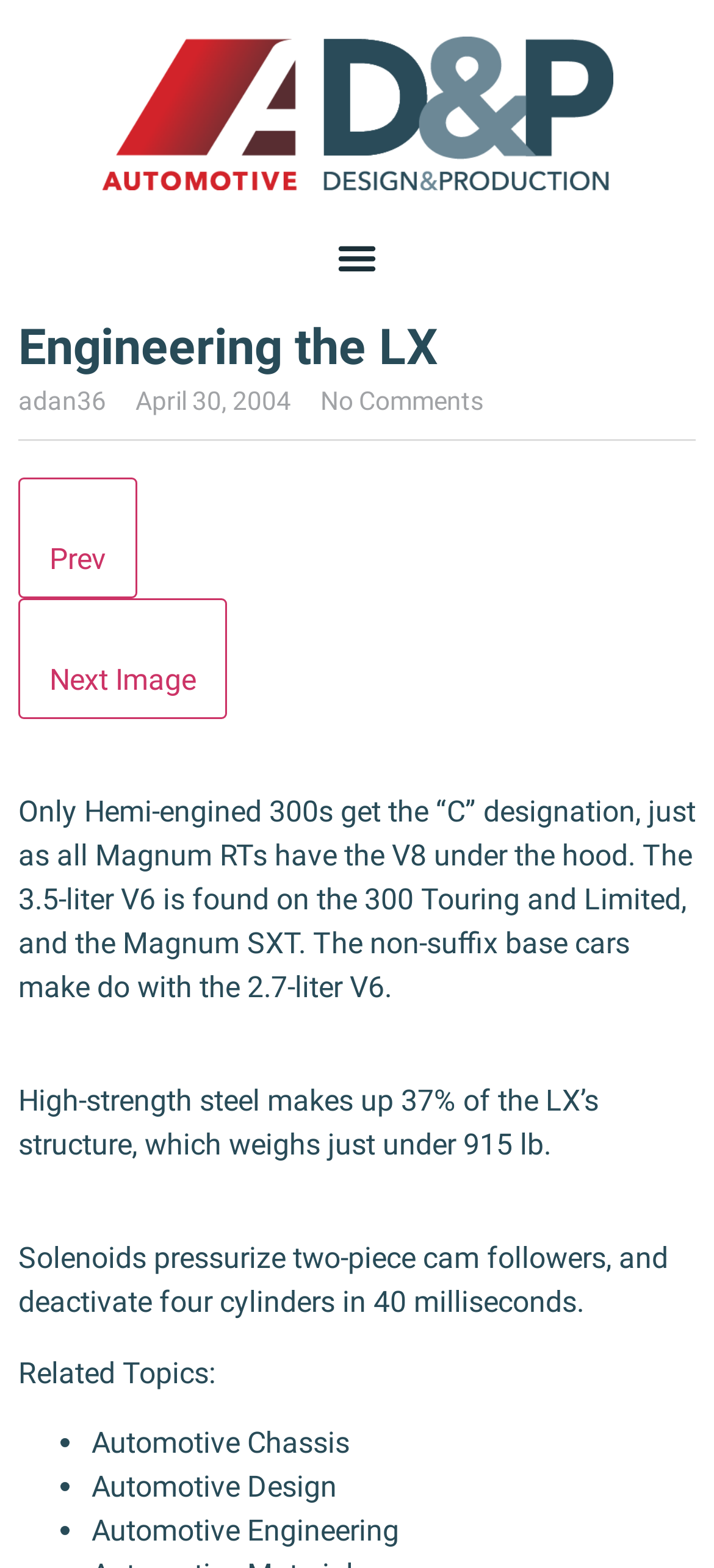Generate a comprehensive description of the webpage content.

The webpage is about "Engineering the LX" and appears to be a blog post or article. At the top, there is a link on the left side and a "Menu Toggle" button on the right side. Below this, there is a heading that matches the title "Engineering the LX". 

Under the heading, there are three links in a row, with the first link being "adan36", followed by "April 30, 2004", and then "No Comments". 

Further down, there are two buttons, "Prev" and "Next Image", positioned side by side. 

The main content of the webpage consists of four paragraphs of text. The first paragraph explains the engine types used in different models of the 300 and Magnum cars. The second paragraph discusses the use of high-strength steel in the LX's structure. The third paragraph describes the solenoids and cam followers in the engine. 

Below these paragraphs, there is a section labeled "Related Topics:" followed by three bullet points, each with a topic related to automotive engineering, including "Automotive Chassis", "Automotive Design", and "Automotive Engineering".